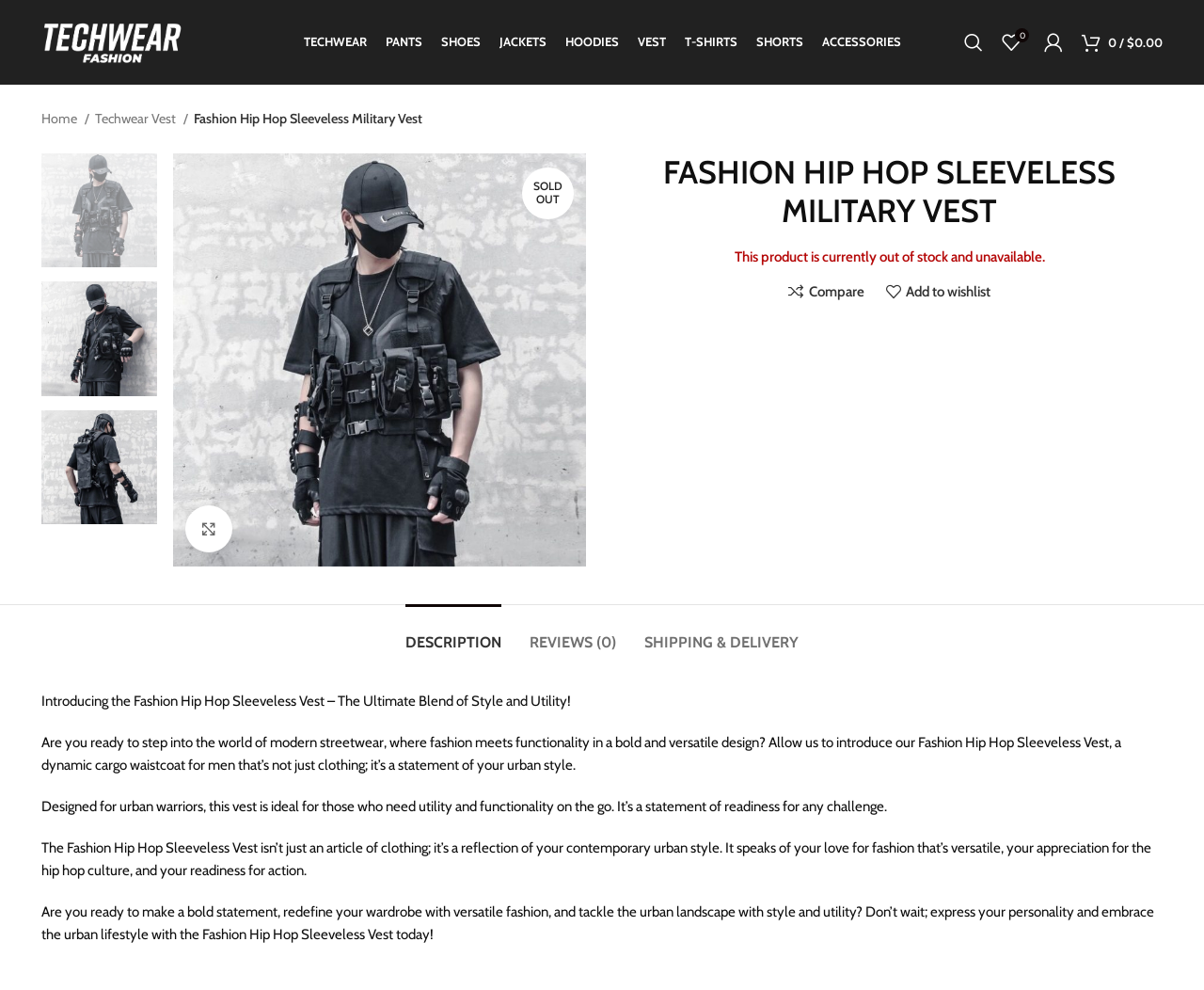Find the bounding box coordinates of the clickable area that will achieve the following instruction: "Search for products".

[0.793, 0.024, 0.824, 0.062]